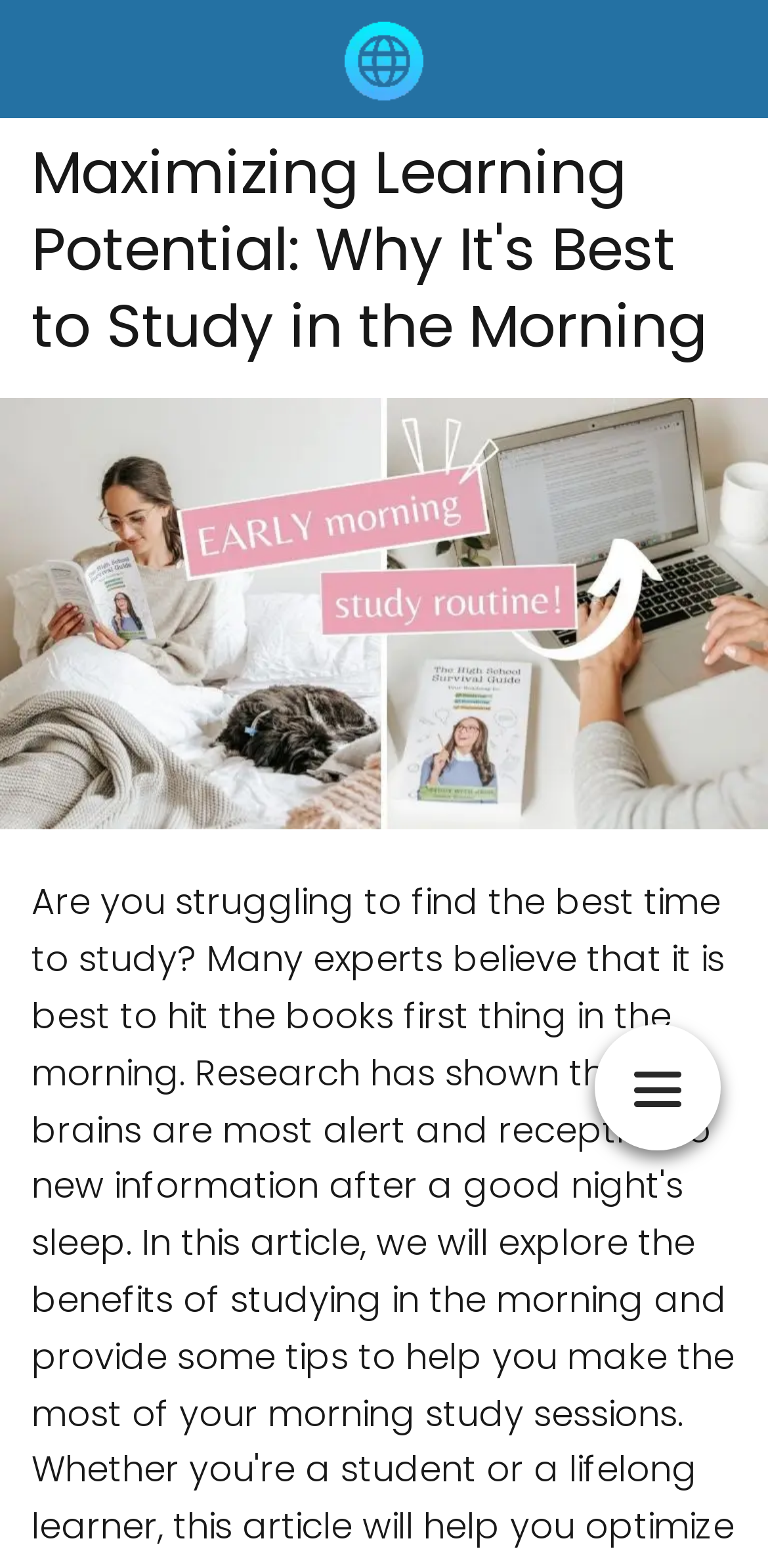Identify the bounding box for the given UI element using the description provided. Coordinates should be in the format (top-left x, top-left y, bottom-right x, bottom-right y) and must be between 0 and 1. Here is the description: alt="samaeducational.com"

[0.449, 0.023, 0.551, 0.052]